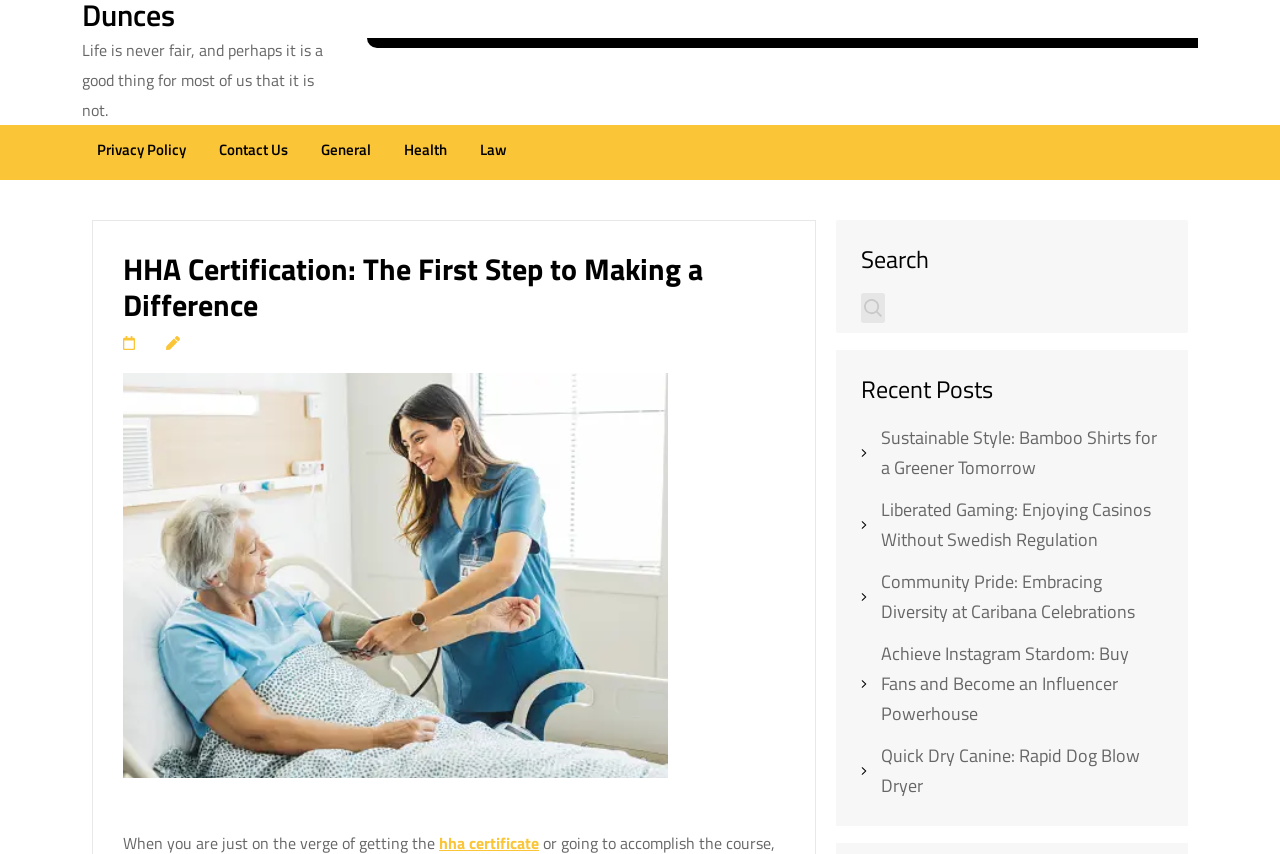Determine the bounding box coordinates in the format (top-left x, top-left y, bottom-right x, bottom-right y). Ensure all values are floating point numbers between 0 and 1. Identify the bounding box of the UI element described by: parent_node: Search name="s"

[0.695, 0.343, 0.909, 0.378]